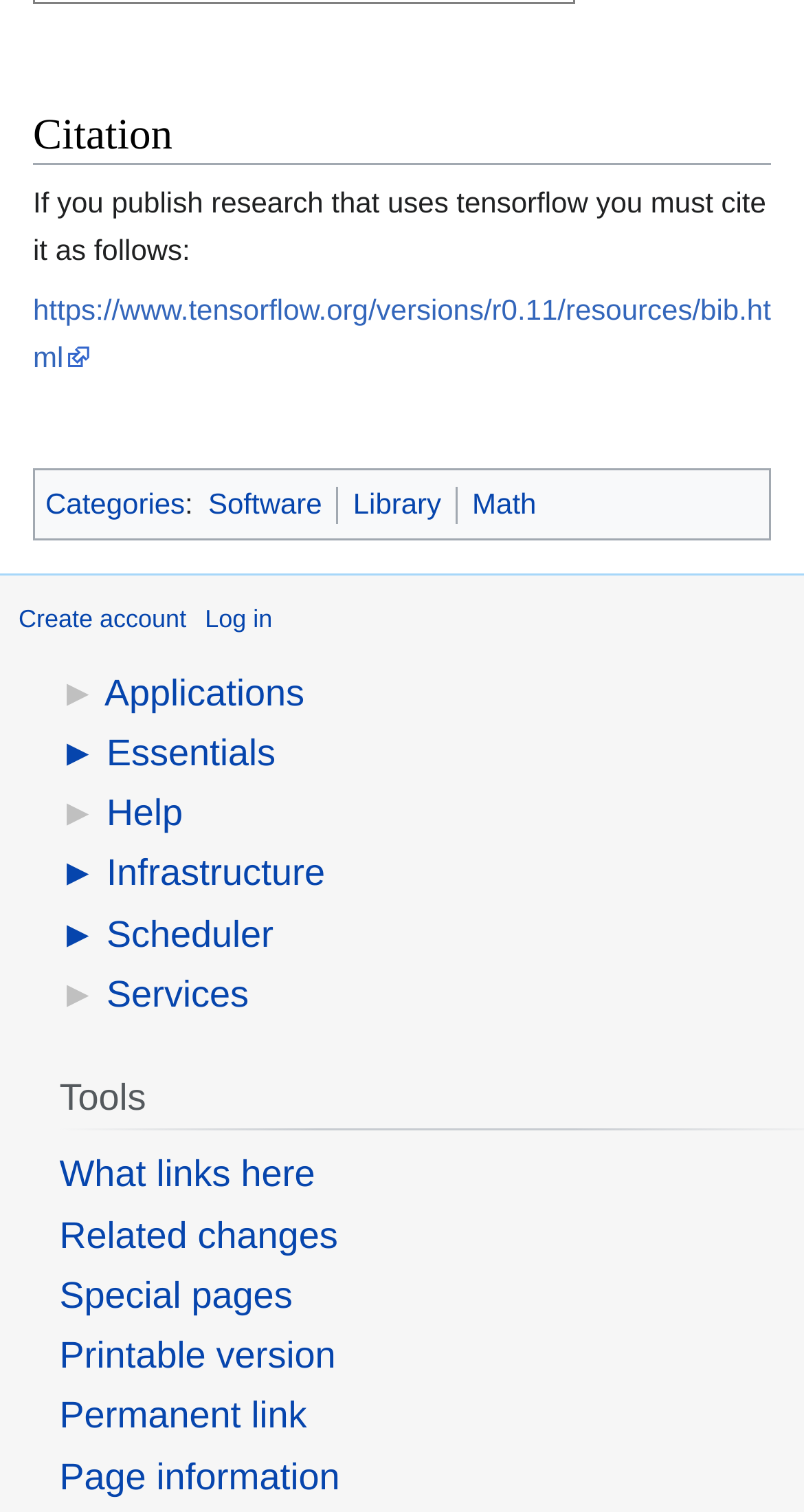Based on the element description "Page information", predict the bounding box coordinates of the UI element.

[0.074, 0.953, 0.423, 0.98]